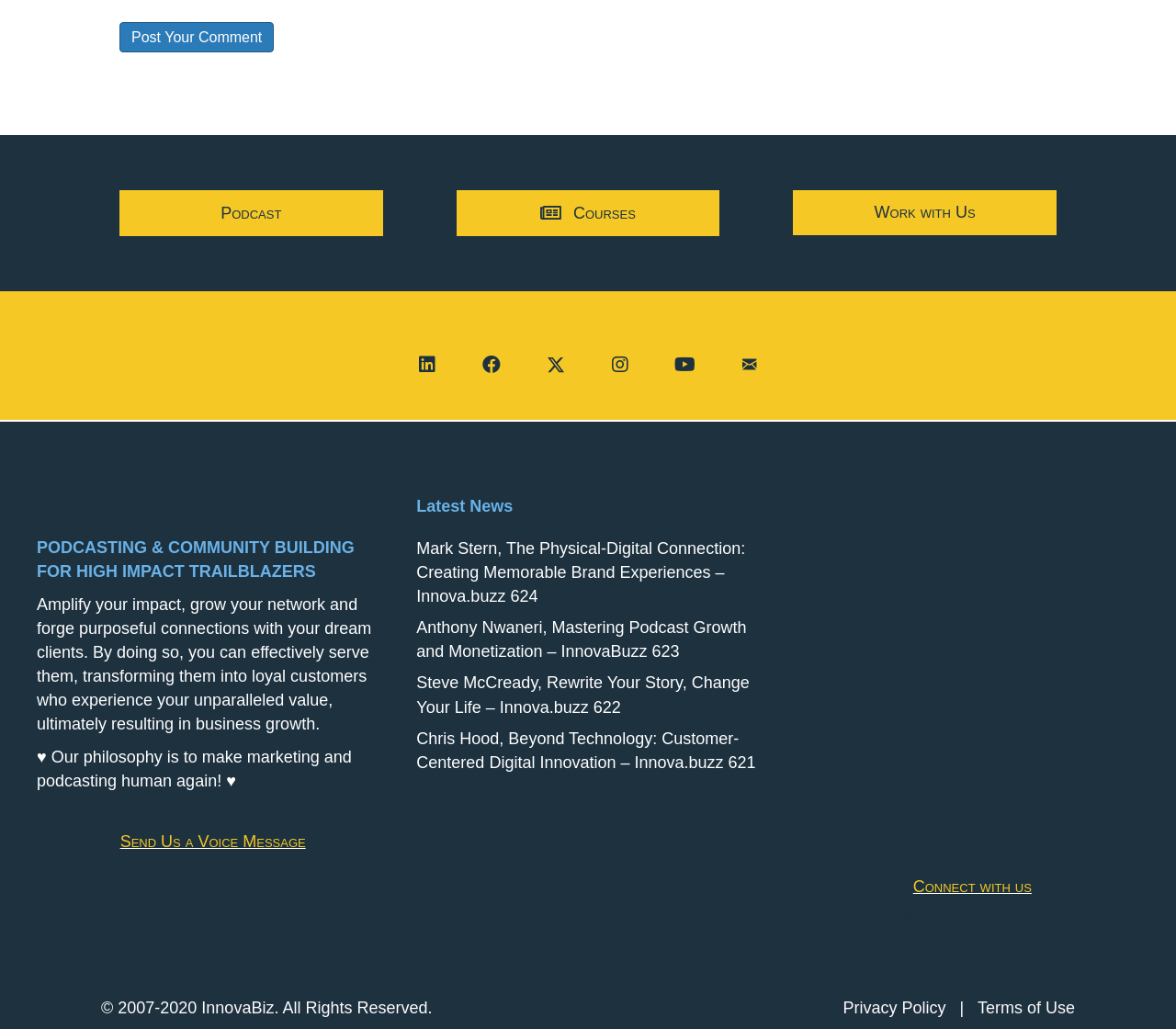What is the main topic of this website?
From the details in the image, answer the question comprehensively.

Based on the static text 'PODCASTING & COMMUNITY BUILDING FOR HIGH IMPACT TRAILBLAZERS' and the overall structure of the webpage, it appears that the main topic of this website is podcasting and community building for high-impact trailblazers.